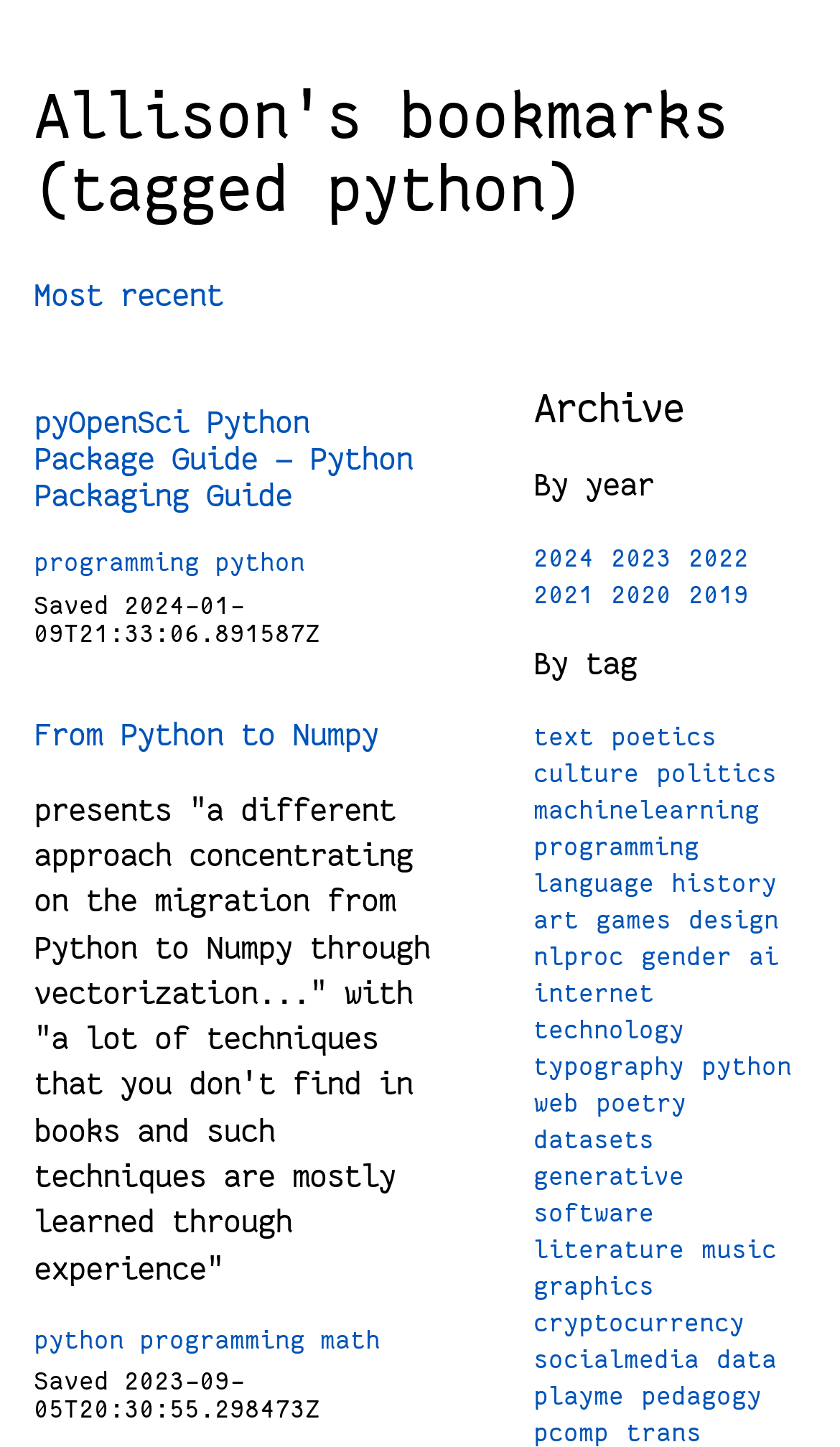Please identify the bounding box coordinates of the element that needs to be clicked to execute the following command: "Click on the 'Most recent' link". Provide the bounding box using four float numbers between 0 and 1, formatted as [left, top, right, bottom].

[0.041, 0.192, 0.267, 0.216]